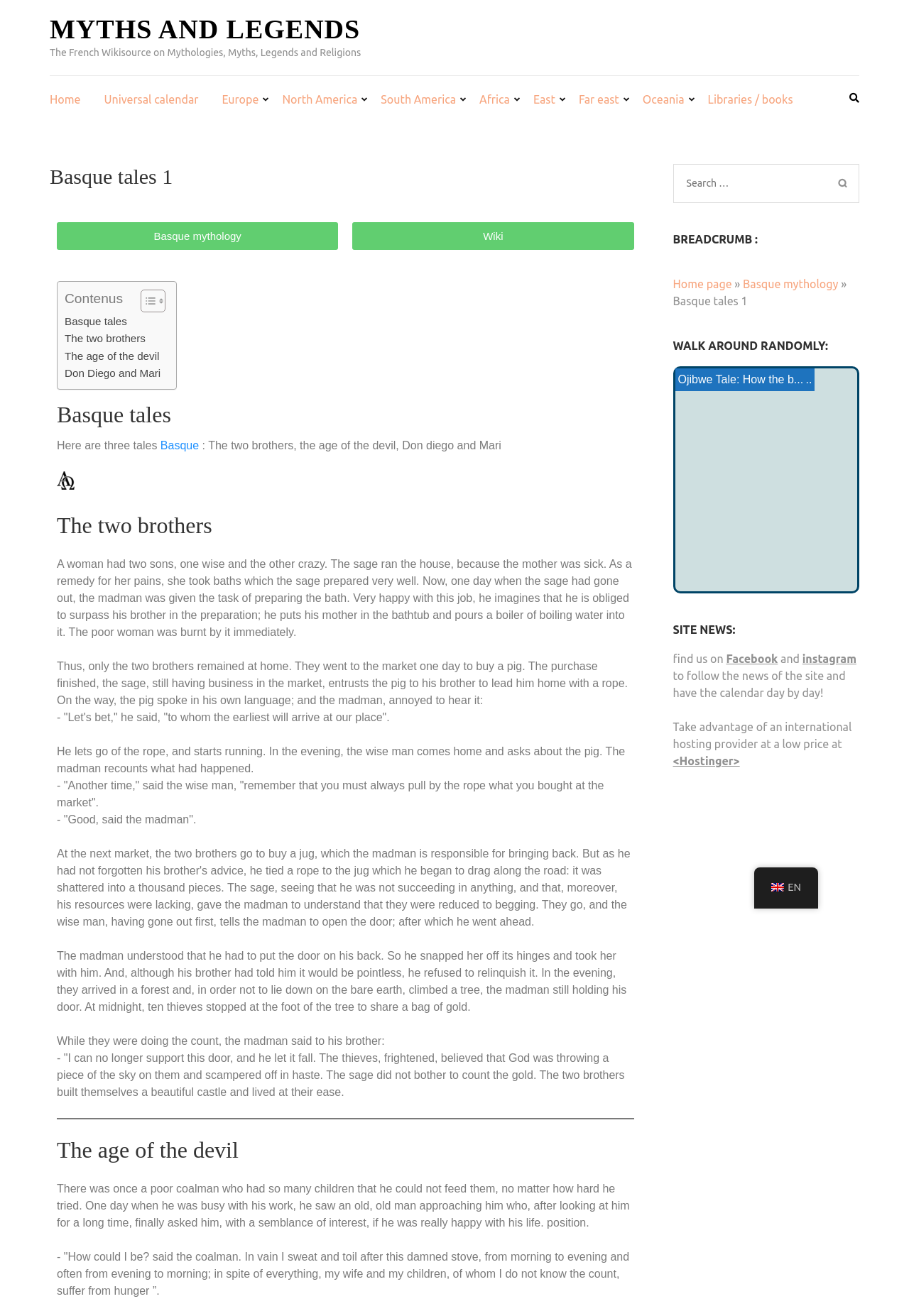Answer the question using only one word or a concise phrase: How many images are there on the webpage?

3